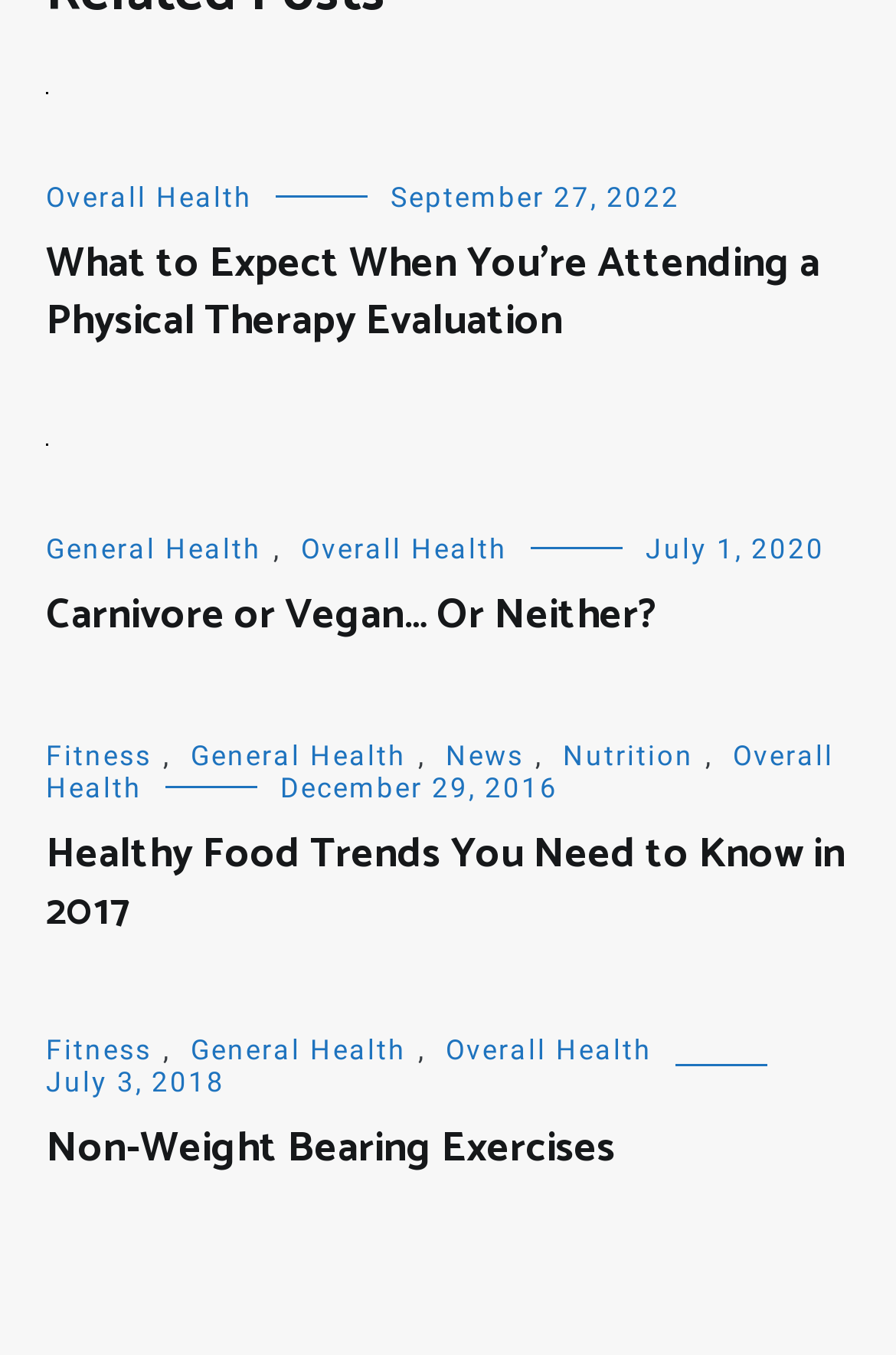Give the bounding box coordinates for the element described by: "Nutrition".

[0.628, 0.545, 0.774, 0.569]